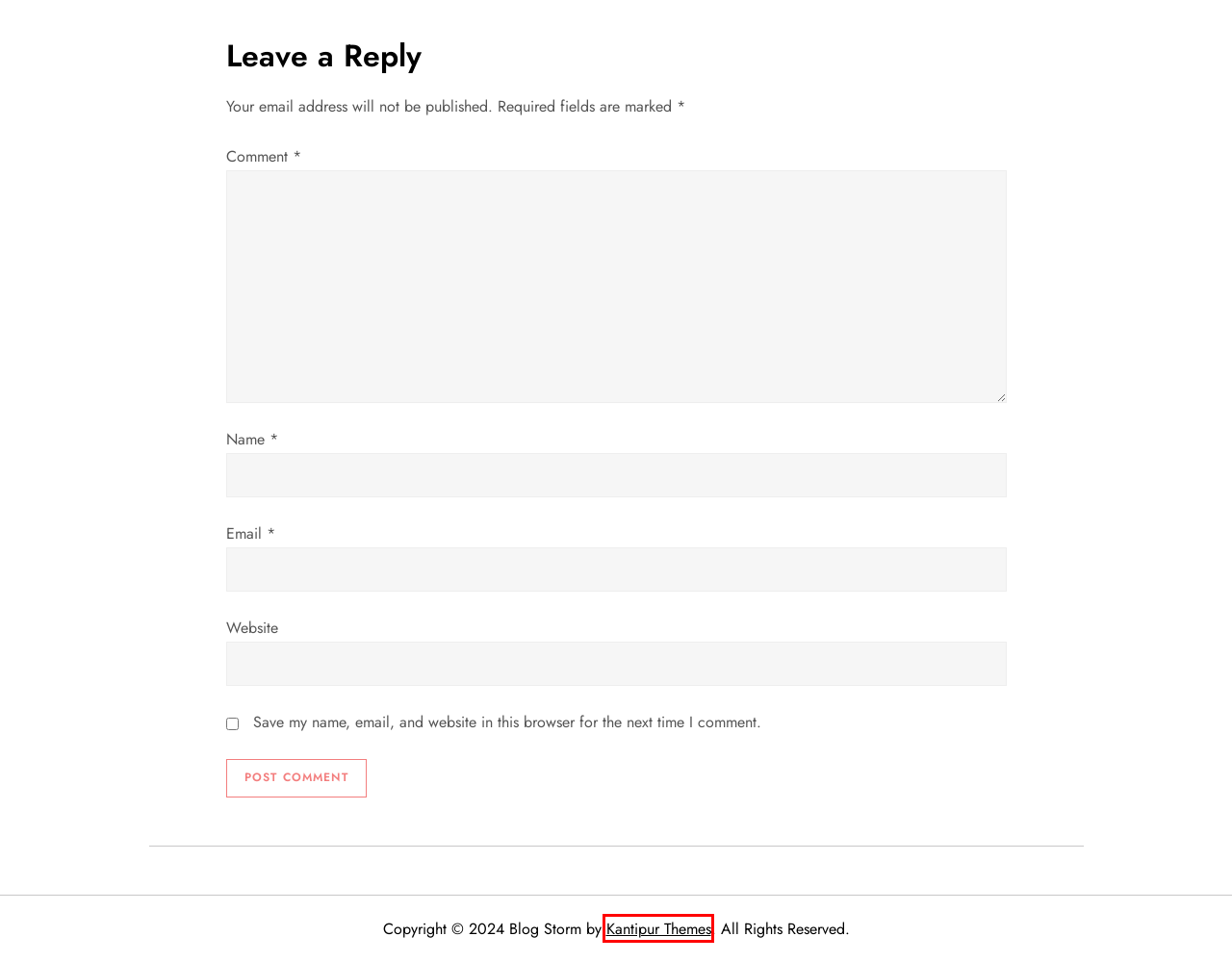Examine the screenshot of the webpage, which has a red bounding box around a UI element. Select the webpage description that best fits the new webpage after the element inside the red bounding box is clicked. Here are the choices:
A. Health & Wellness – Top Of The World
B. Automotive – Top Of The World
C. Kantipur Themes
D. Top Of The World – Recovering Gems of Information for You
E. Fashion – Top Of The World
F. Food – Top Of The World
G. Technology – Top Of The World
H. How To Sell A Roofing Company – Top Of The World

C